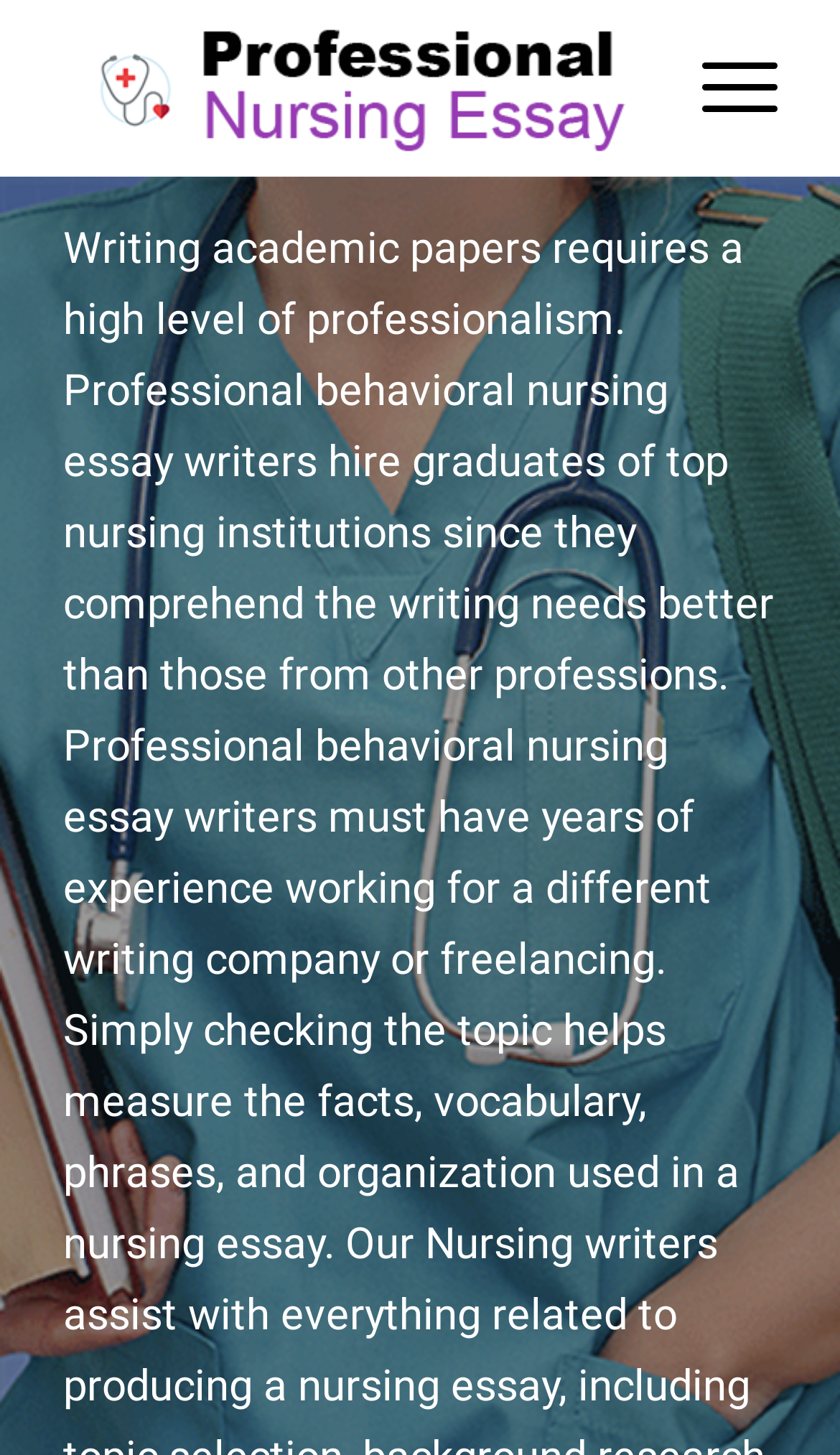Please find the top heading of the webpage and generate its text.

PROFESSIONAL BEHAVIORAL NURSING ESSAY WRITERS